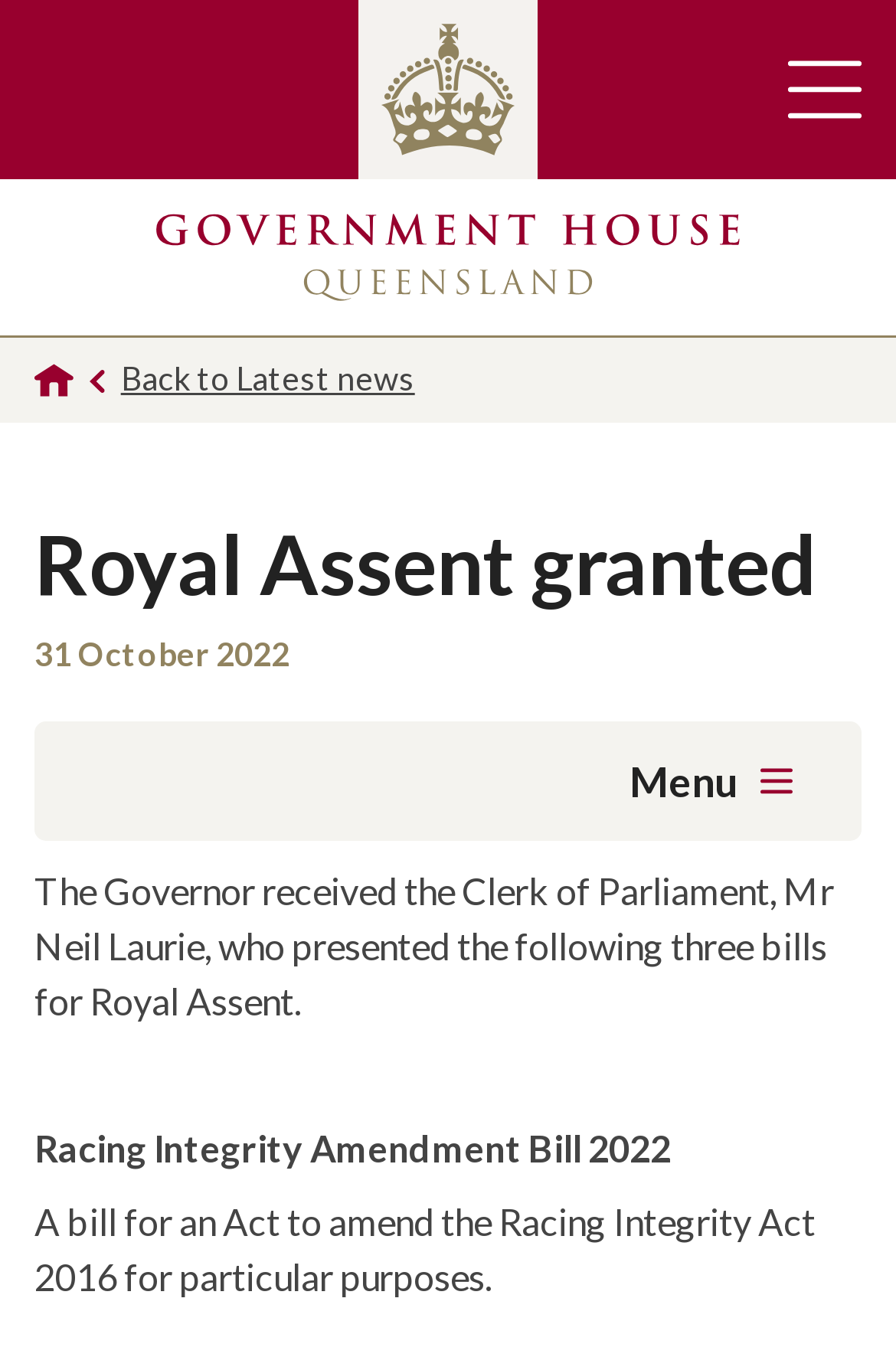What is the date of the Royal Assent?
Please provide a single word or phrase as your answer based on the image.

31 October 2022